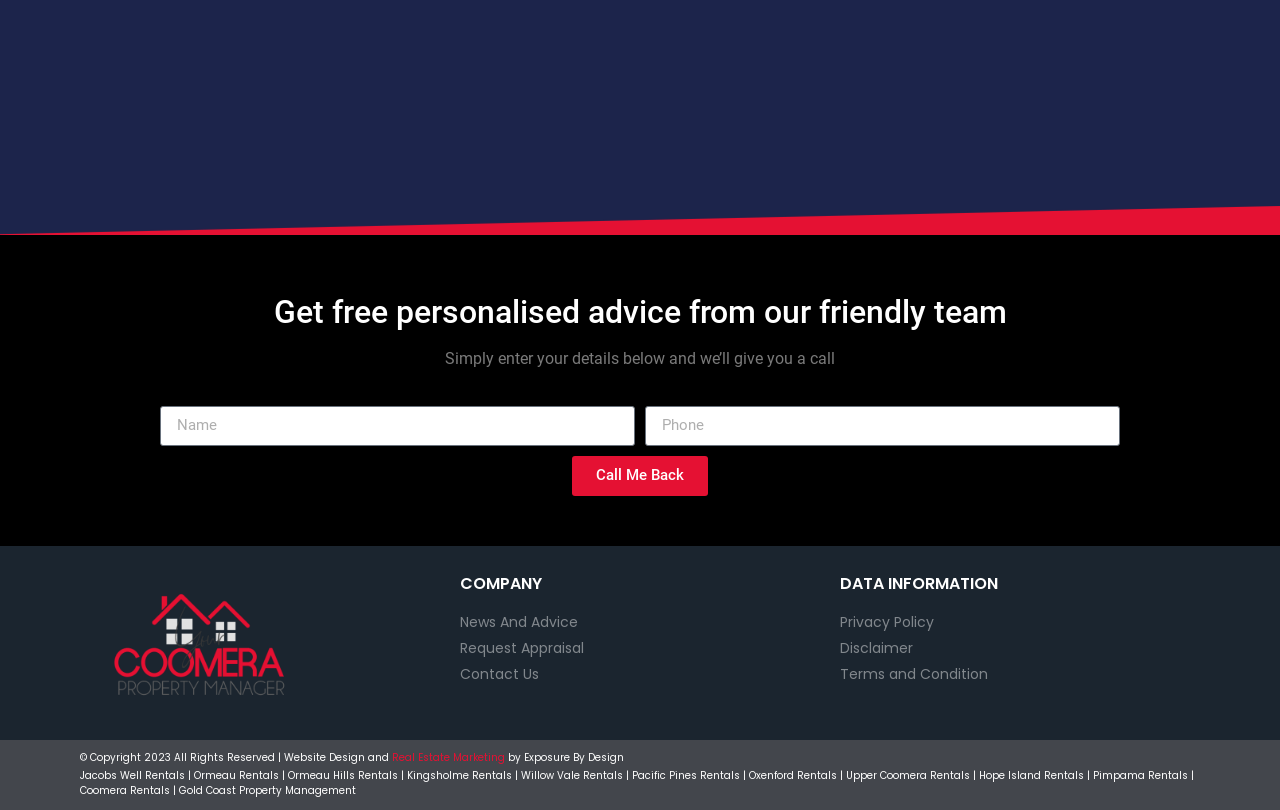Please identify the bounding box coordinates of the element's region that should be clicked to execute the following instruction: "Click the Call Me Back button". The bounding box coordinates must be four float numbers between 0 and 1, i.e., [left, top, right, bottom].

[0.447, 0.563, 0.553, 0.612]